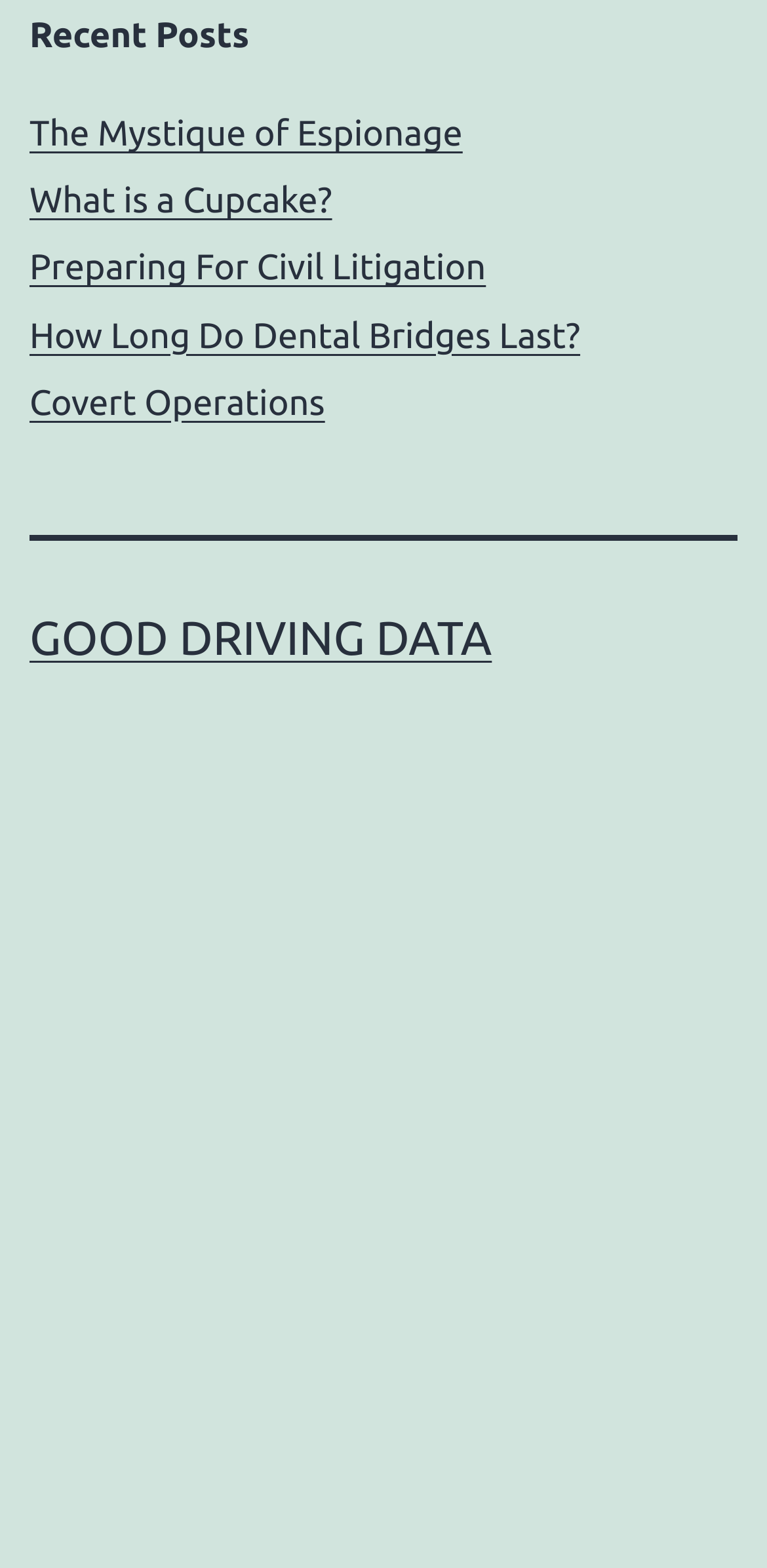Find the bounding box coordinates for the element that must be clicked to complete the instruction: "go to previous post". The coordinates should be four float numbers between 0 and 1, indicated as [left, top, right, bottom].

[0.038, 0.079, 0.962, 0.161]